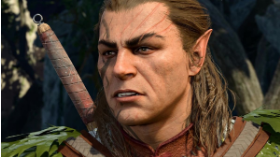Explain what is happening in the image with elaborate details.

The image features a close-up of a character with distinct elven features, showcasing pointed ears and long, flowing hair. The character's expression is intense and focused, suggesting a moment of contemplation or determination. He wears a detailed outfit adorned with foliage, highlighting his connection to nature and his warrior status. In the background, hints of a lush, natural environment can be seen, enhancing the character's ethereal presence. This visual captures the essence of fantasy storytelling, particularly resonant within the gaming universe, as reflected in discussions around titles like Baldur's Gate 3.